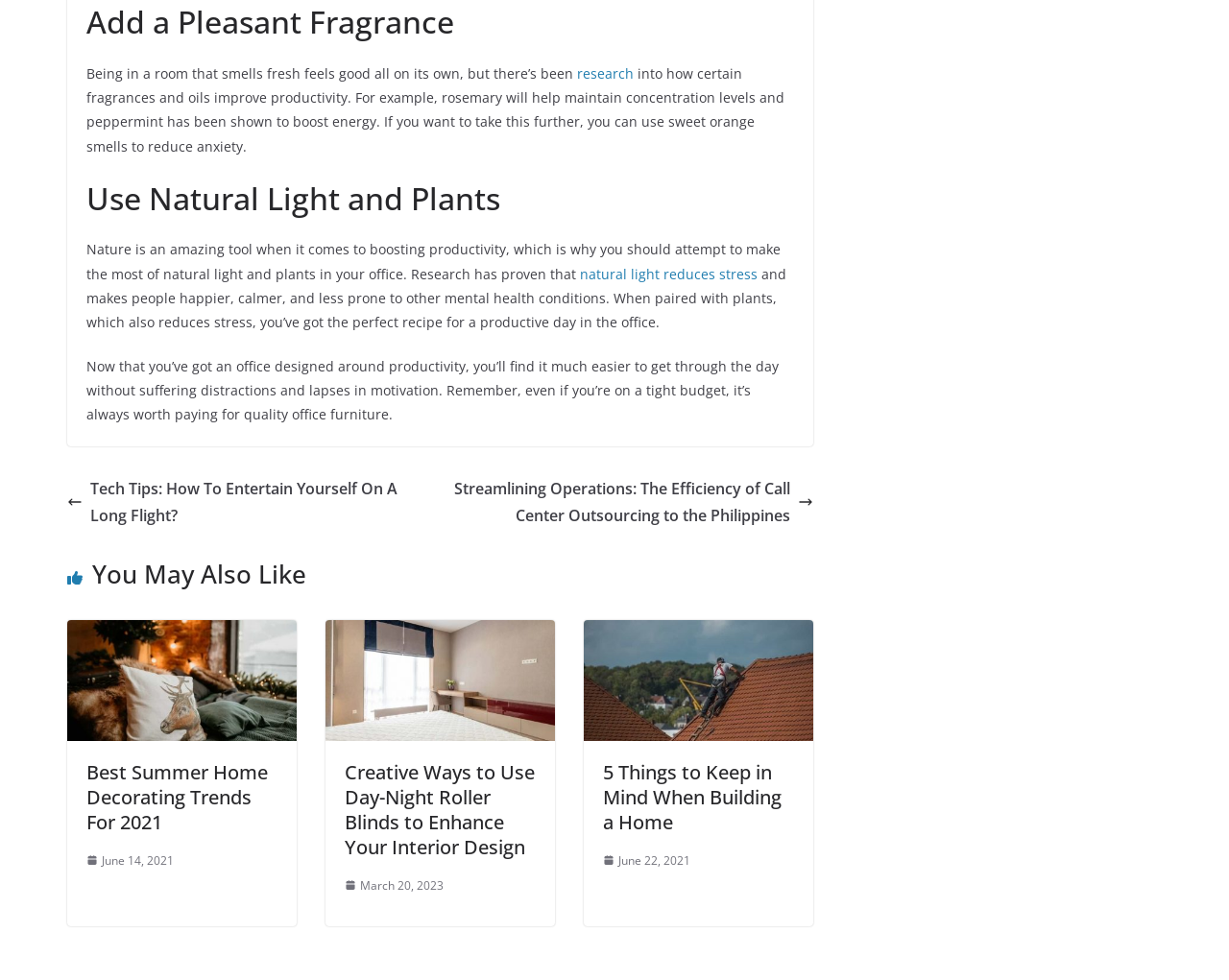Determine the bounding box coordinates of the region that needs to be clicked to achieve the task: "Read about the benefits of natural light and plants in the office".

[0.07, 0.182, 0.646, 0.223]